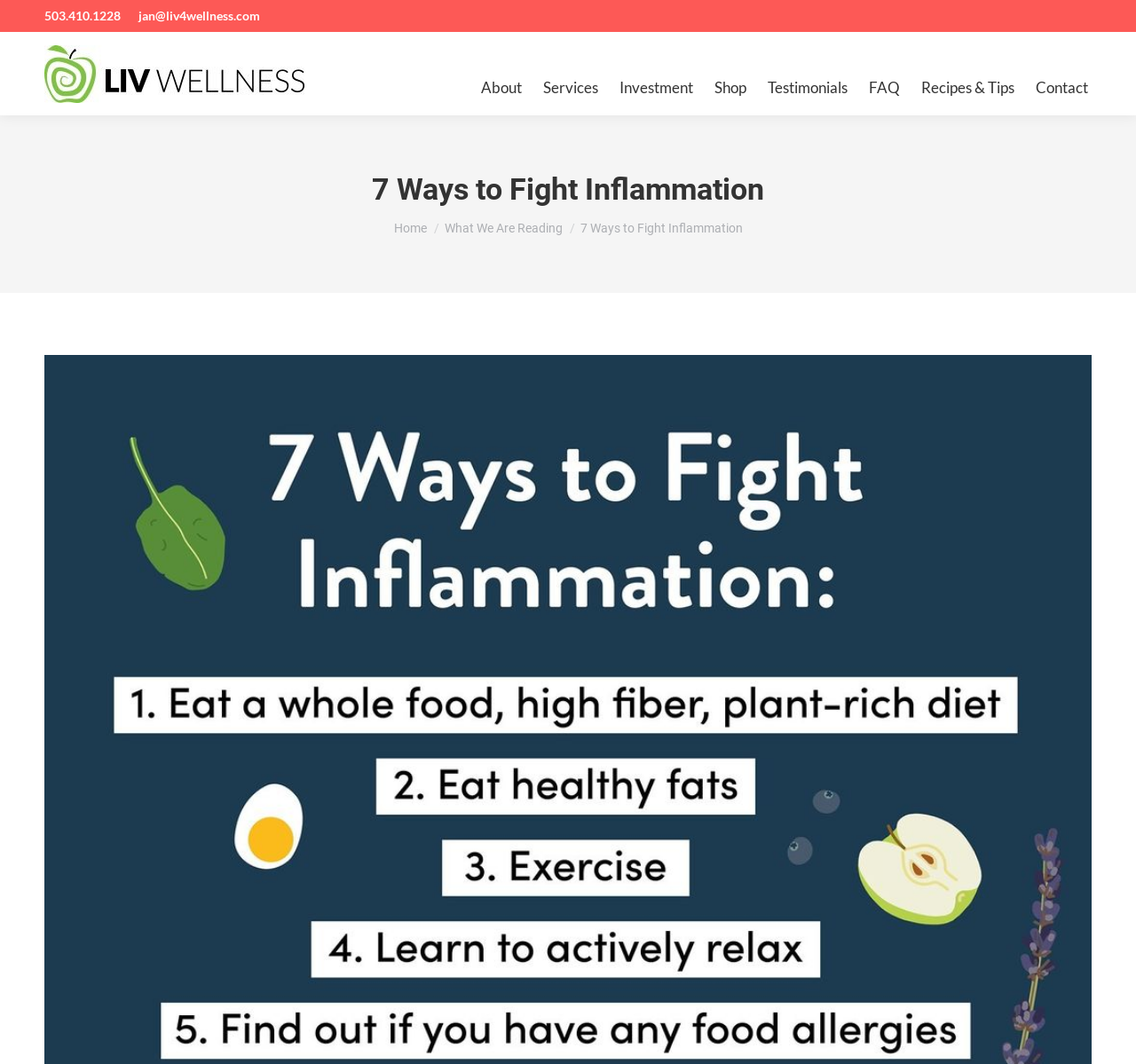Please identify the bounding box coordinates of the element's region that should be clicked to execute the following instruction: "click the phone number link". The bounding box coordinates must be four float numbers between 0 and 1, i.e., [left, top, right, bottom].

[0.039, 0.008, 0.106, 0.023]